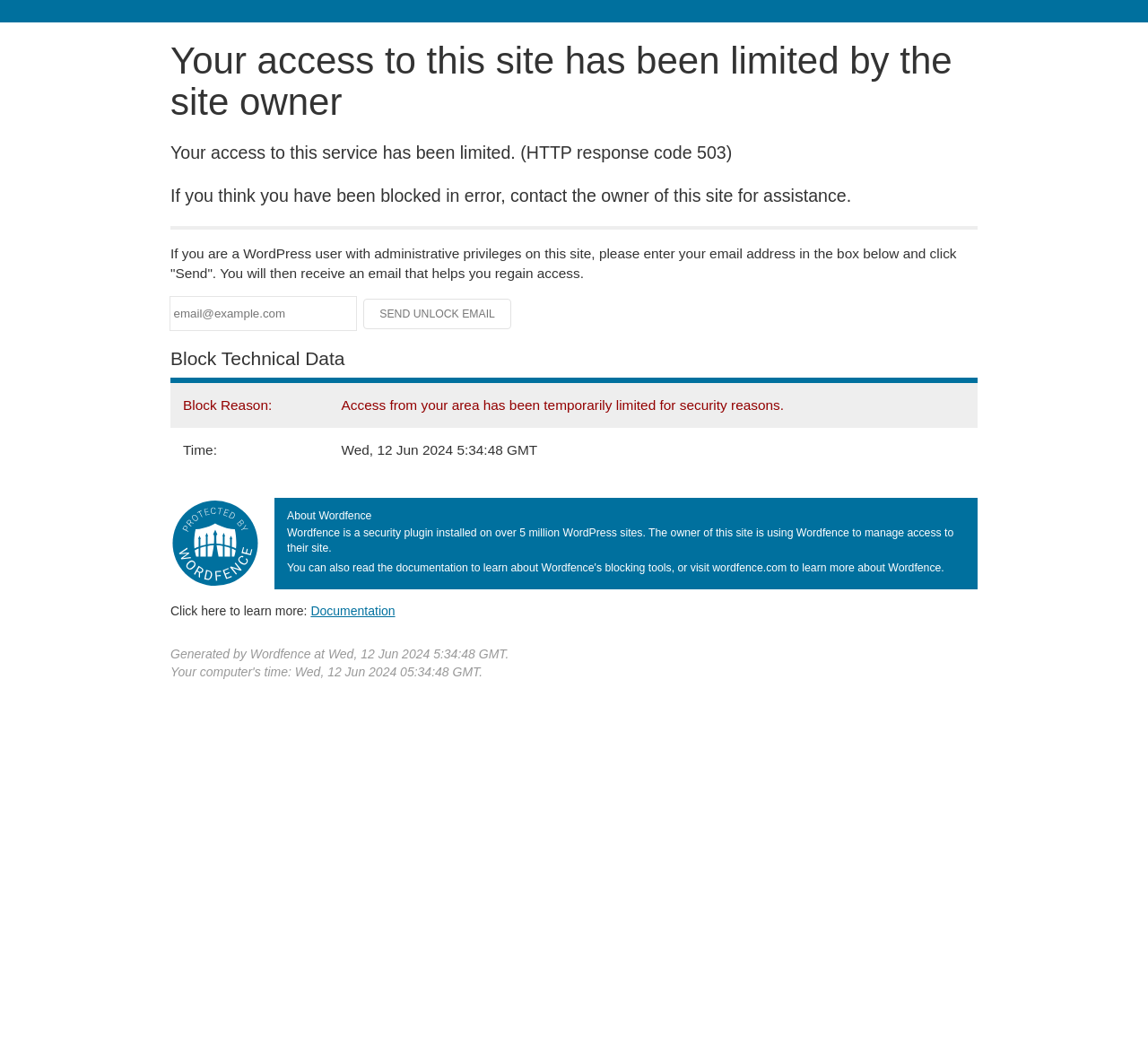Analyze the image and give a detailed response to the question:
What is the name of the security plugin installed on the site?

I found this answer by looking at the 'About Wordfence' heading and the corresponding text, which describes Wordfence as a security plugin installed on over 5 million WordPress sites.